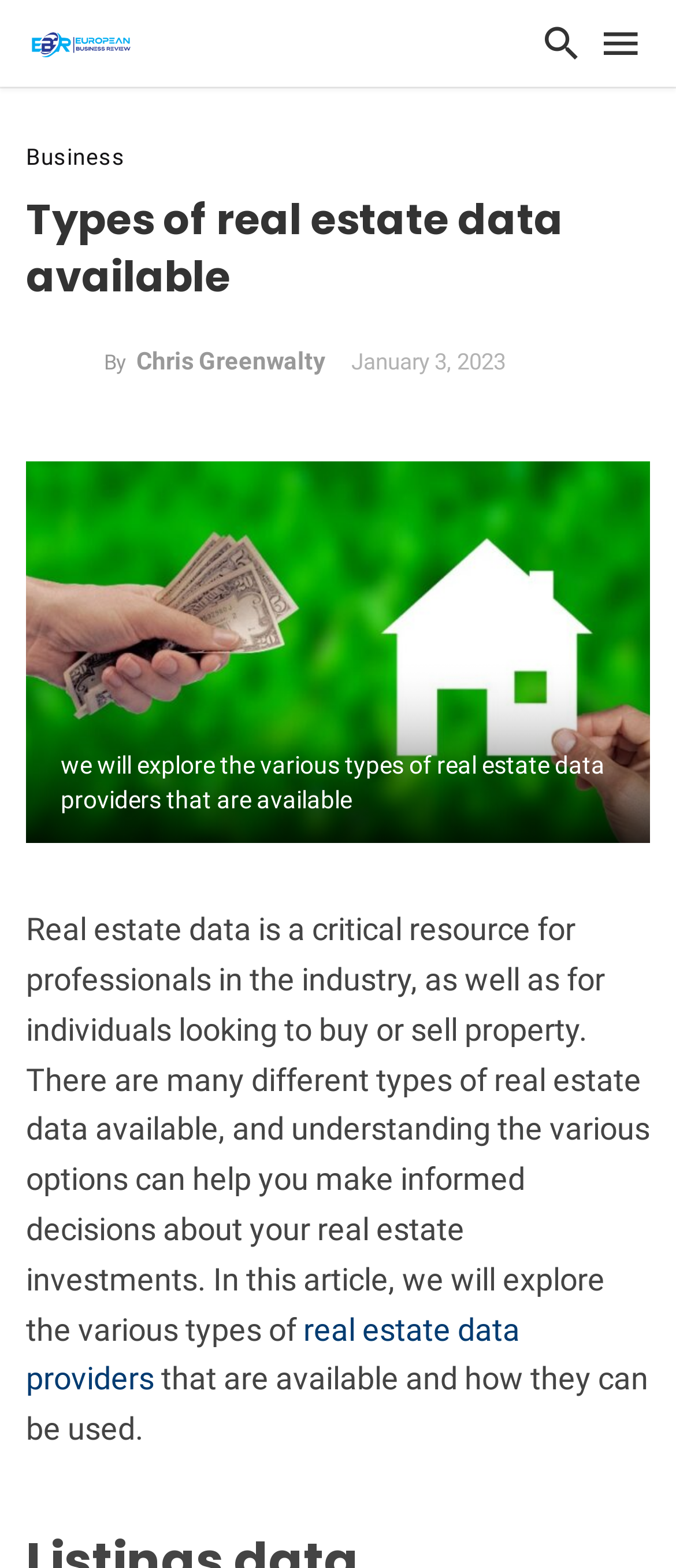What type of image is displayed above the article?
Provide a detailed and well-explained answer to the question.

The type of image displayed above the article can be found by looking at the image description, which is 'Home sellers'.